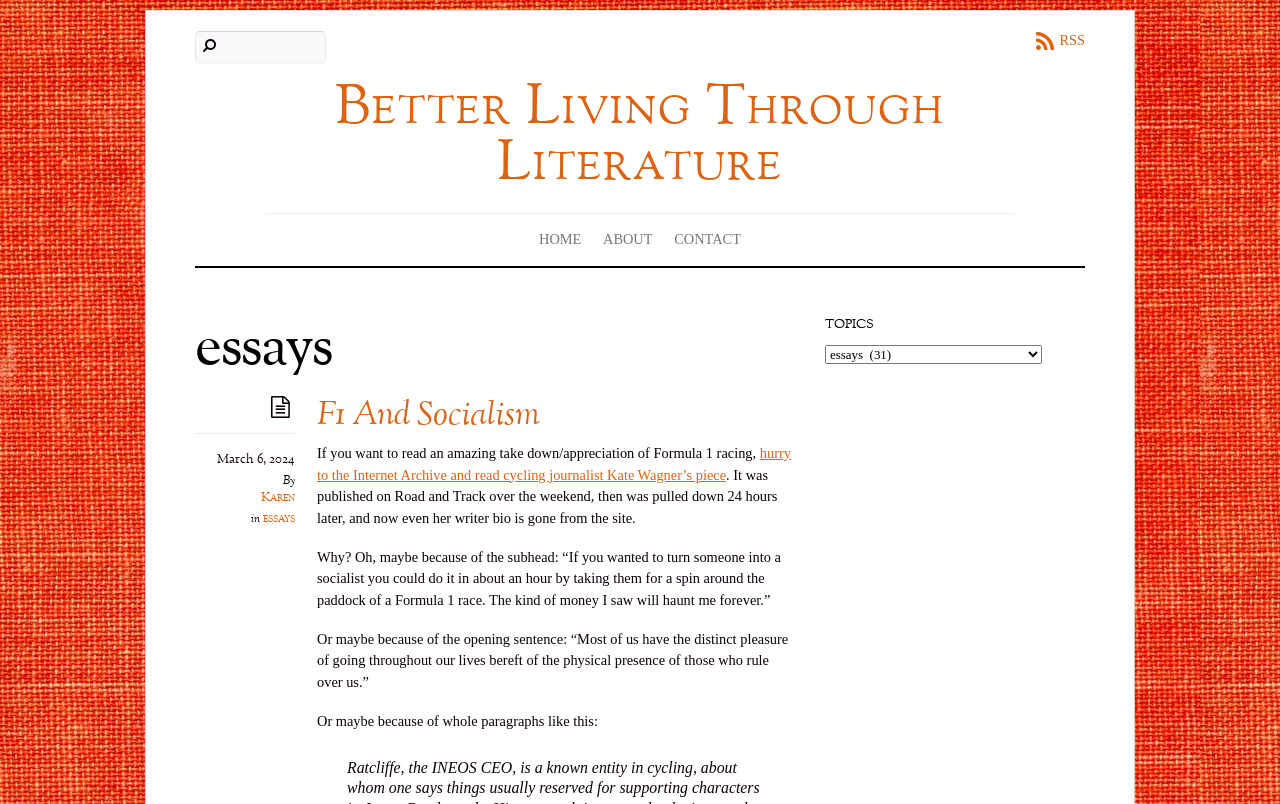Please identify the coordinates of the bounding box for the clickable region that will accomplish this instruction: "read F1 And Socialism essay".

[0.248, 0.488, 0.422, 0.547]